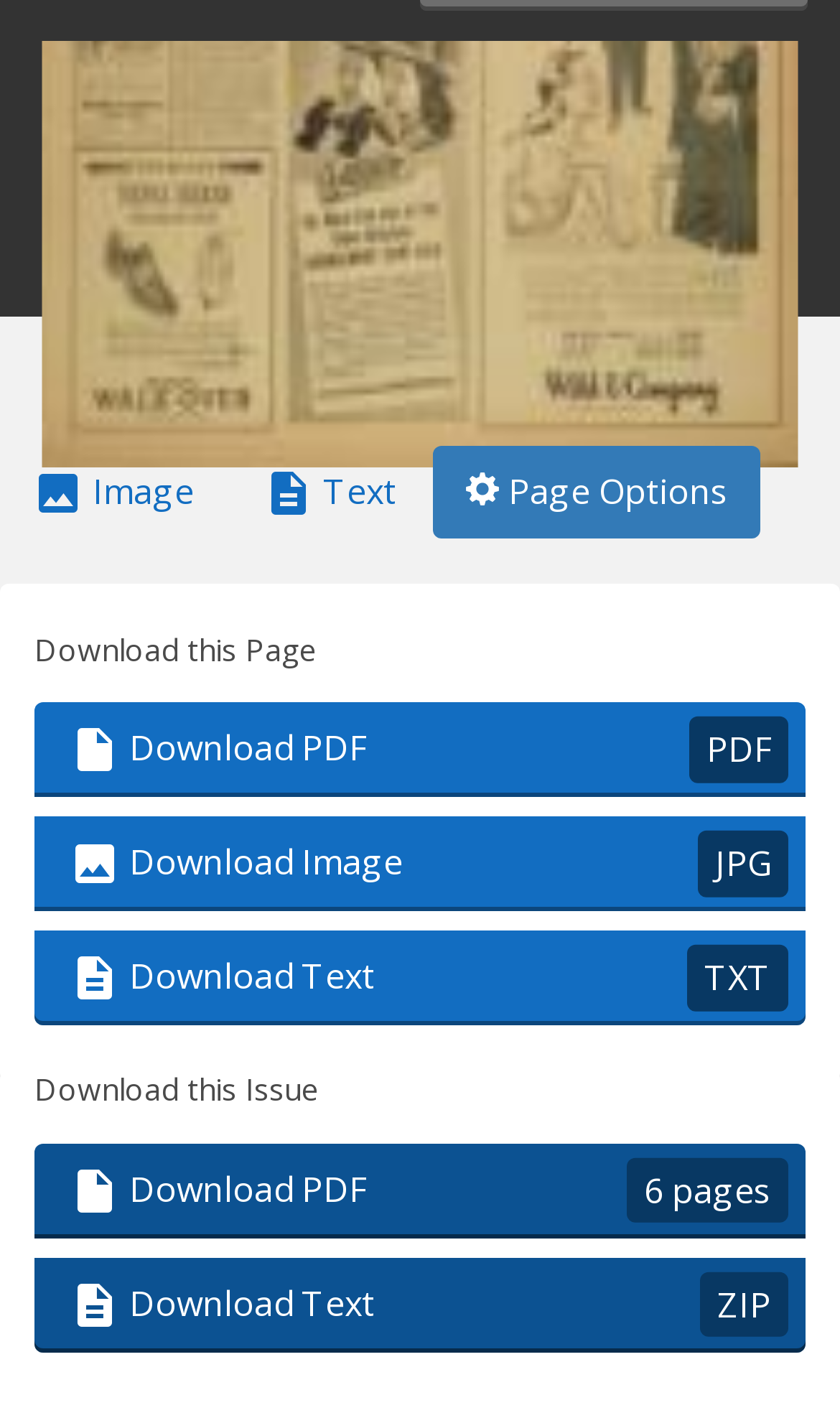Find the bounding box of the web element that fits this description: "Text".

[0.274, 0.314, 0.51, 0.381]